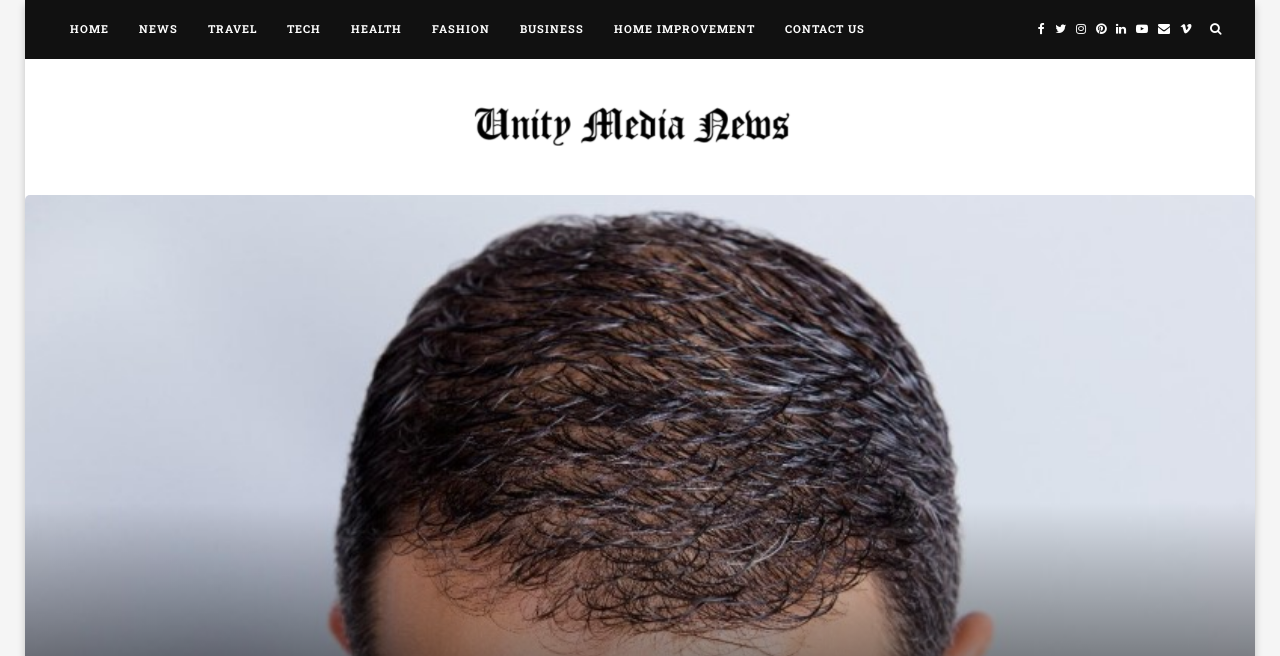What is the position of the HEALTH link?
Based on the visual content, answer with a single word or a brief phrase.

5th